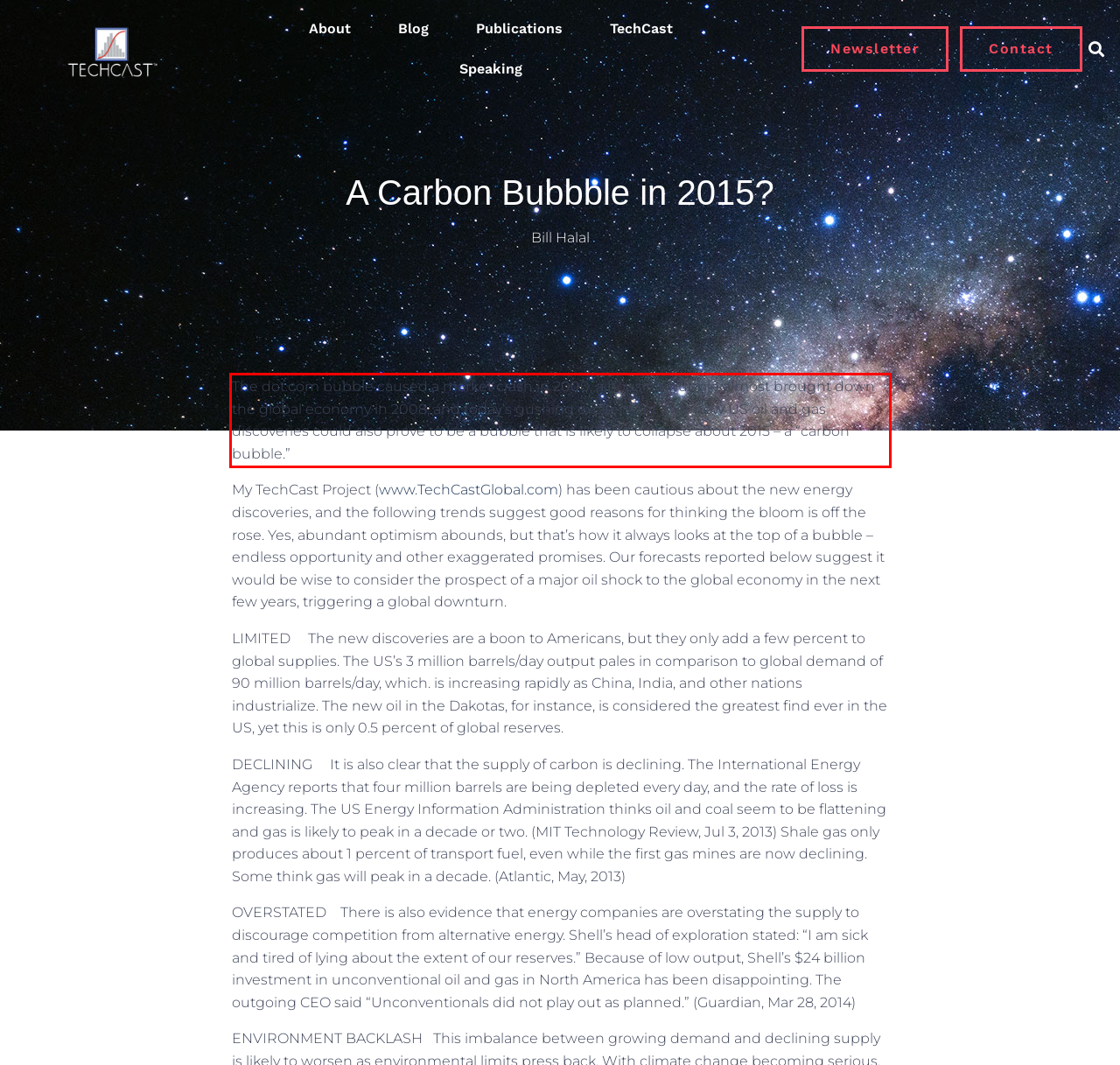Locate the red bounding box in the provided webpage screenshot and use OCR to determine the text content inside it.

The dot.com bubble caused a market crash in 2000, a housing bubble almost brought down the global economy in 2008, and today’s gushing excitement over new US oil and gas discoveries could also prove to be a bubble that is likely to collapse about 2015 – a “carbon bubble.”